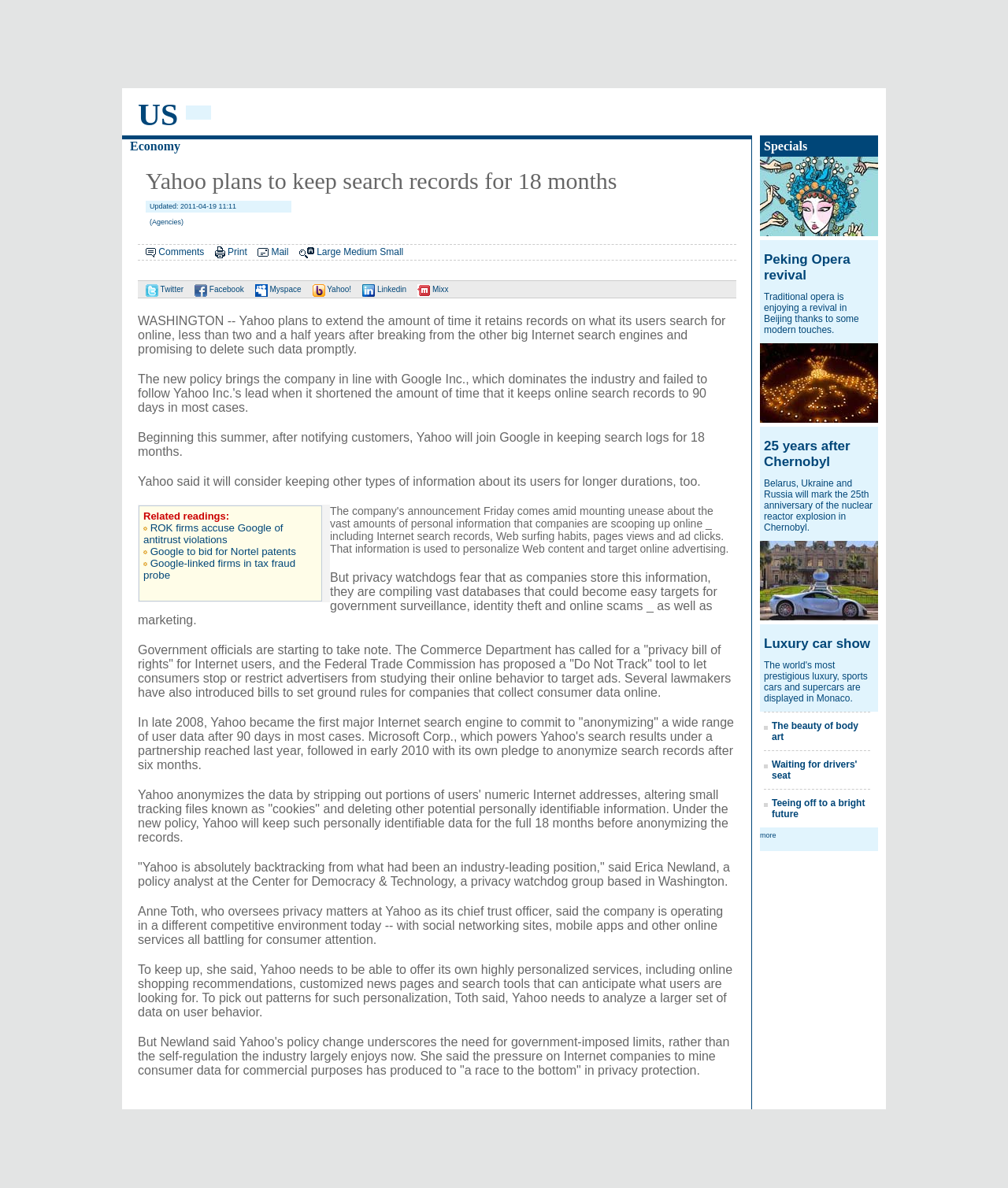What is the 'Do Not Track' tool proposed by the Federal Trade Commission?
Please use the image to provide a one-word or short phrase answer.

To let consumers stop advertisers